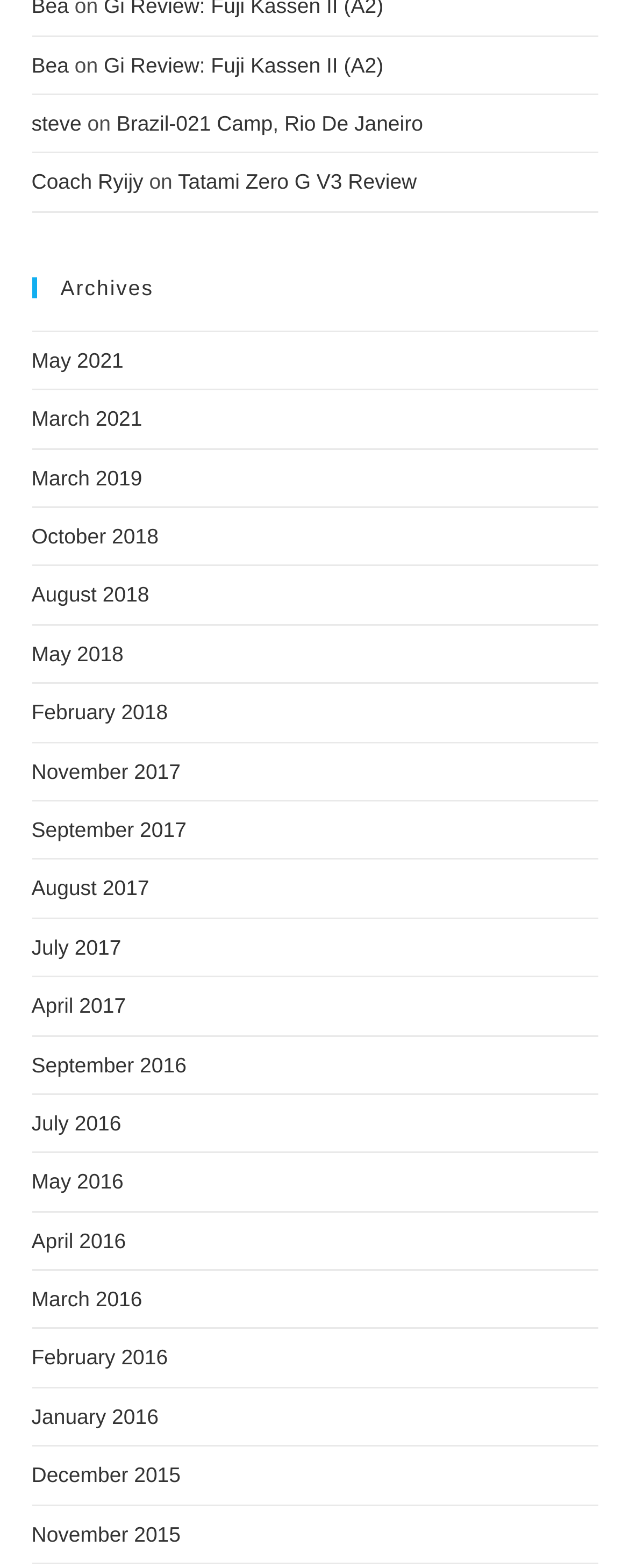Please find the bounding box coordinates (top-left x, top-left y, bottom-right x, bottom-right y) in the screenshot for the UI element described as follows: Studio Abbestede.

None